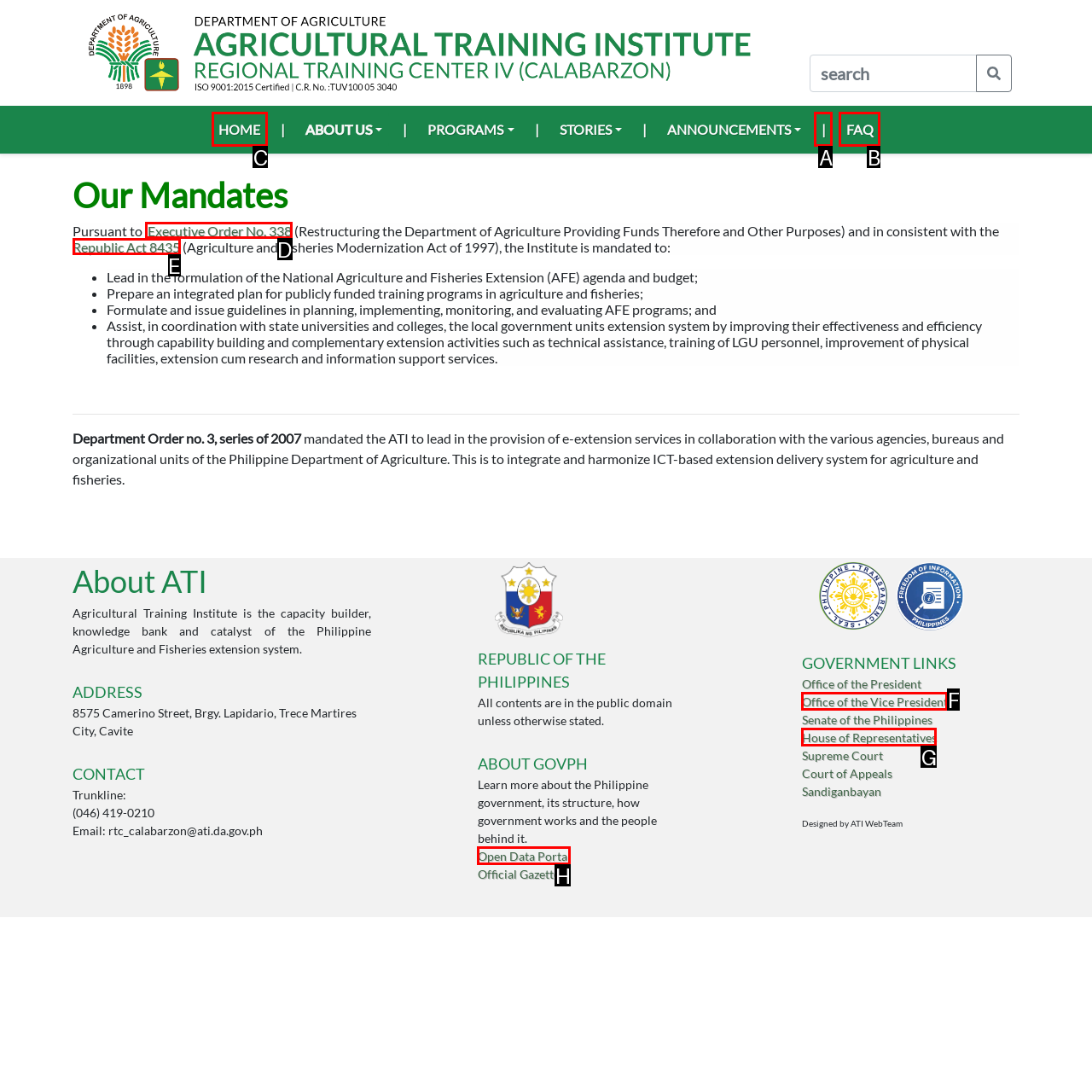Determine which HTML element to click for this task: Go to HOME Provide the letter of the selected choice.

C